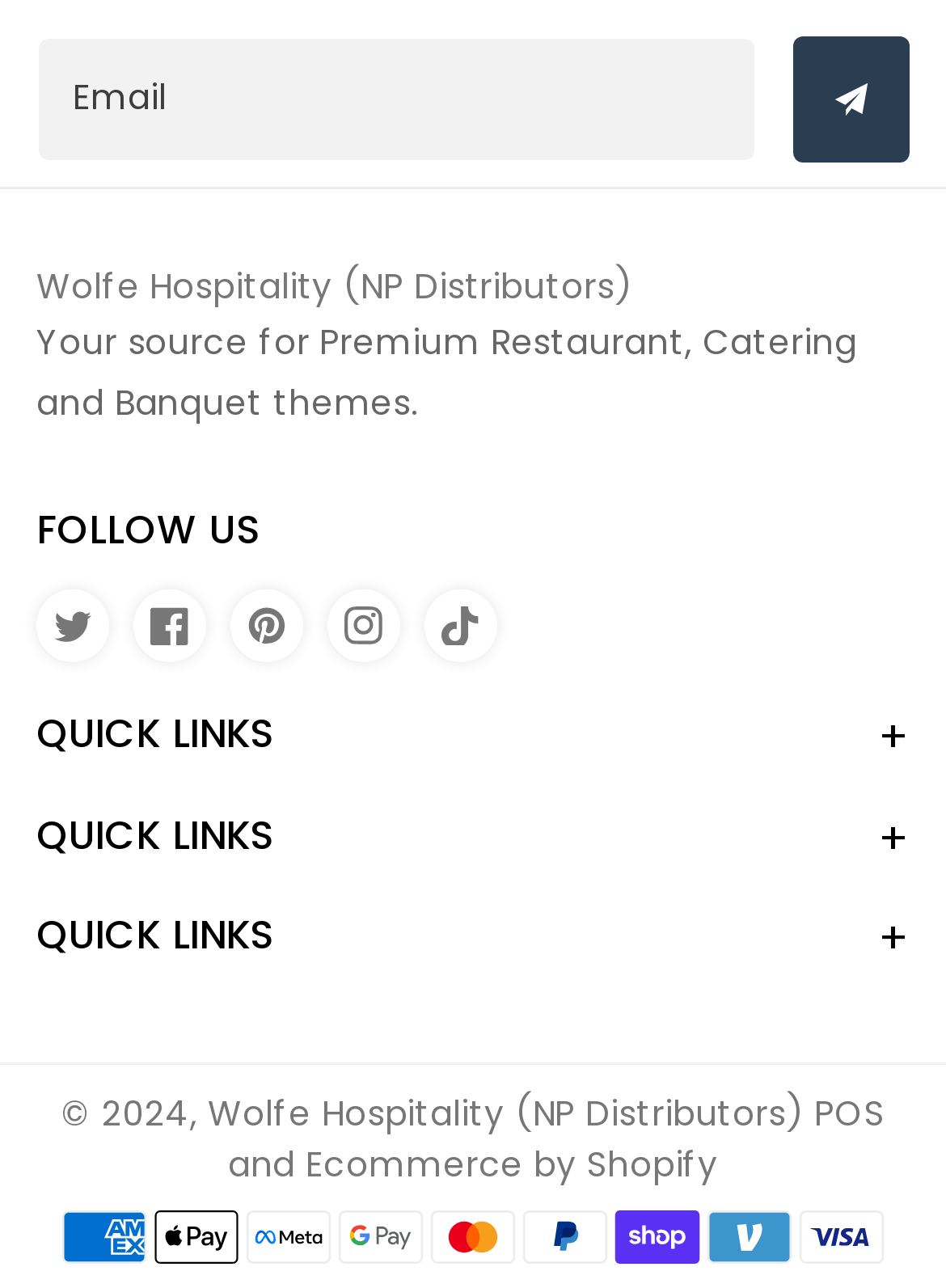Given the element description "Ecommerce by Shopify" in the screenshot, predict the bounding box coordinates of that UI element.

[0.323, 0.885, 0.759, 0.922]